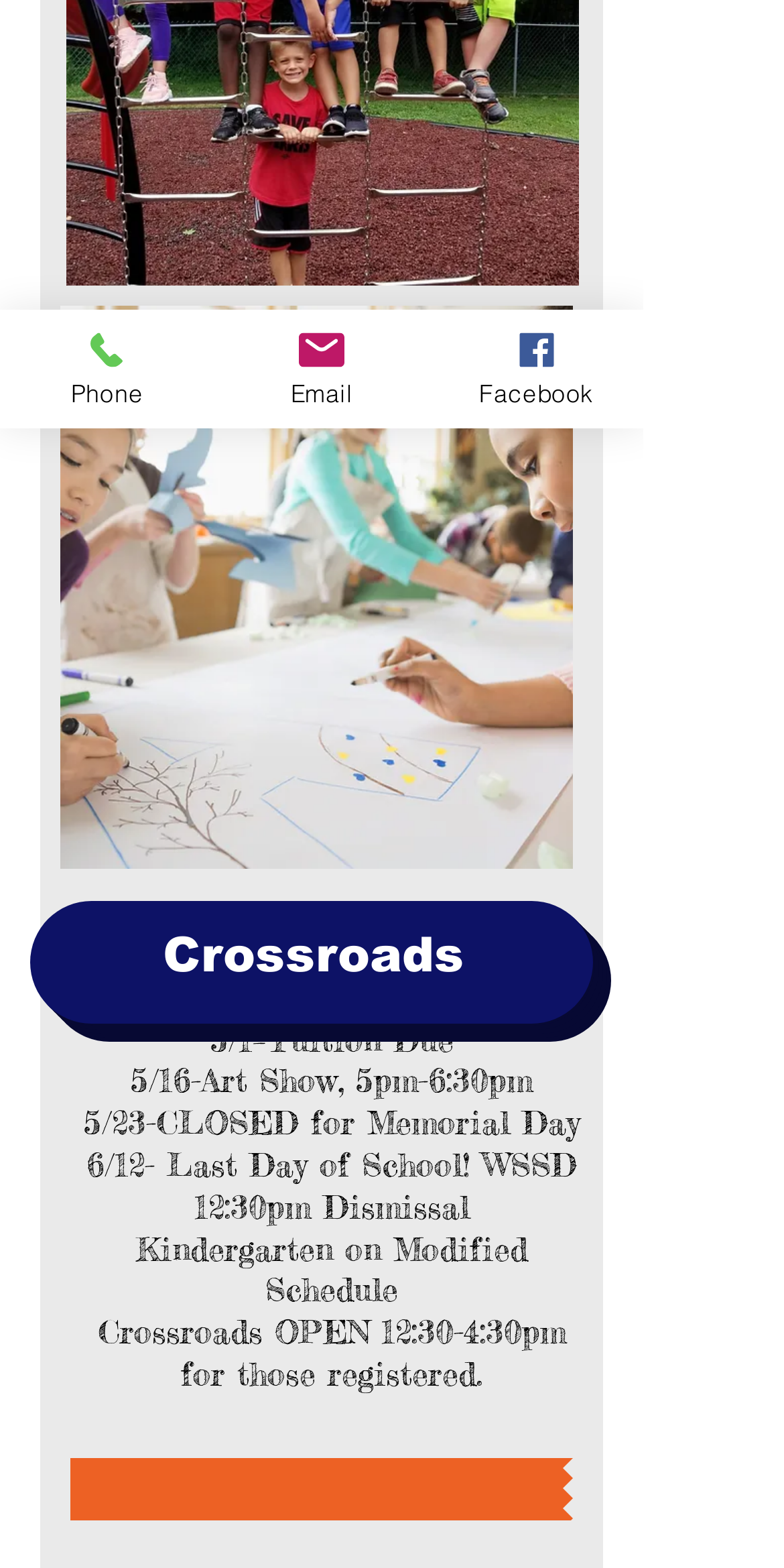Given the description "parent_node: UPCOMING EVENTS", provide the bounding box coordinates of the corresponding UI element.

[0.09, 0.929, 0.731, 0.969]